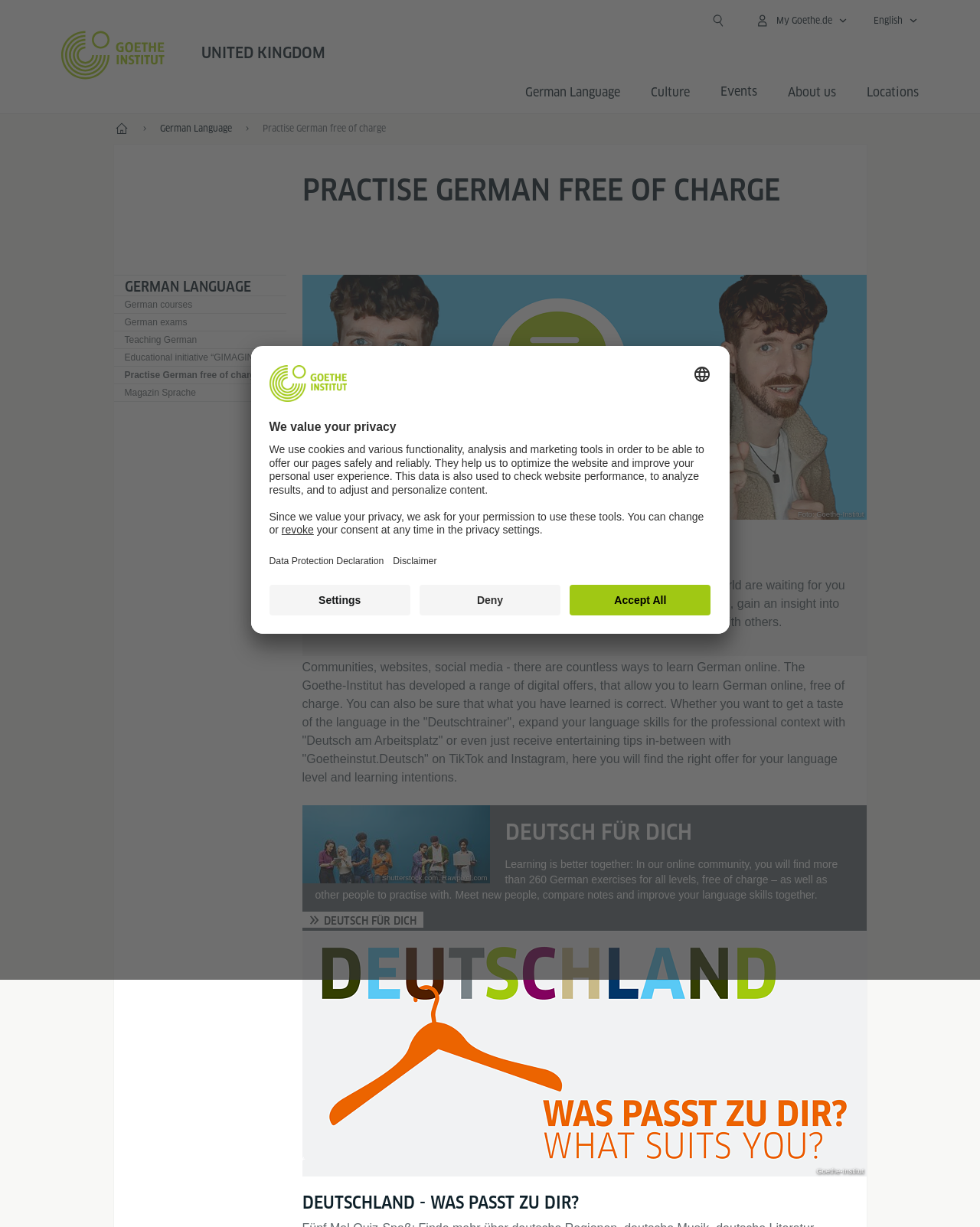Please give the bounding box coordinates of the area that should be clicked to fulfill the following instruction: "Click the 'German Language' button". The coordinates should be in the format of four float numbers from 0 to 1, i.e., [left, top, right, bottom].

[0.536, 0.068, 0.633, 0.082]